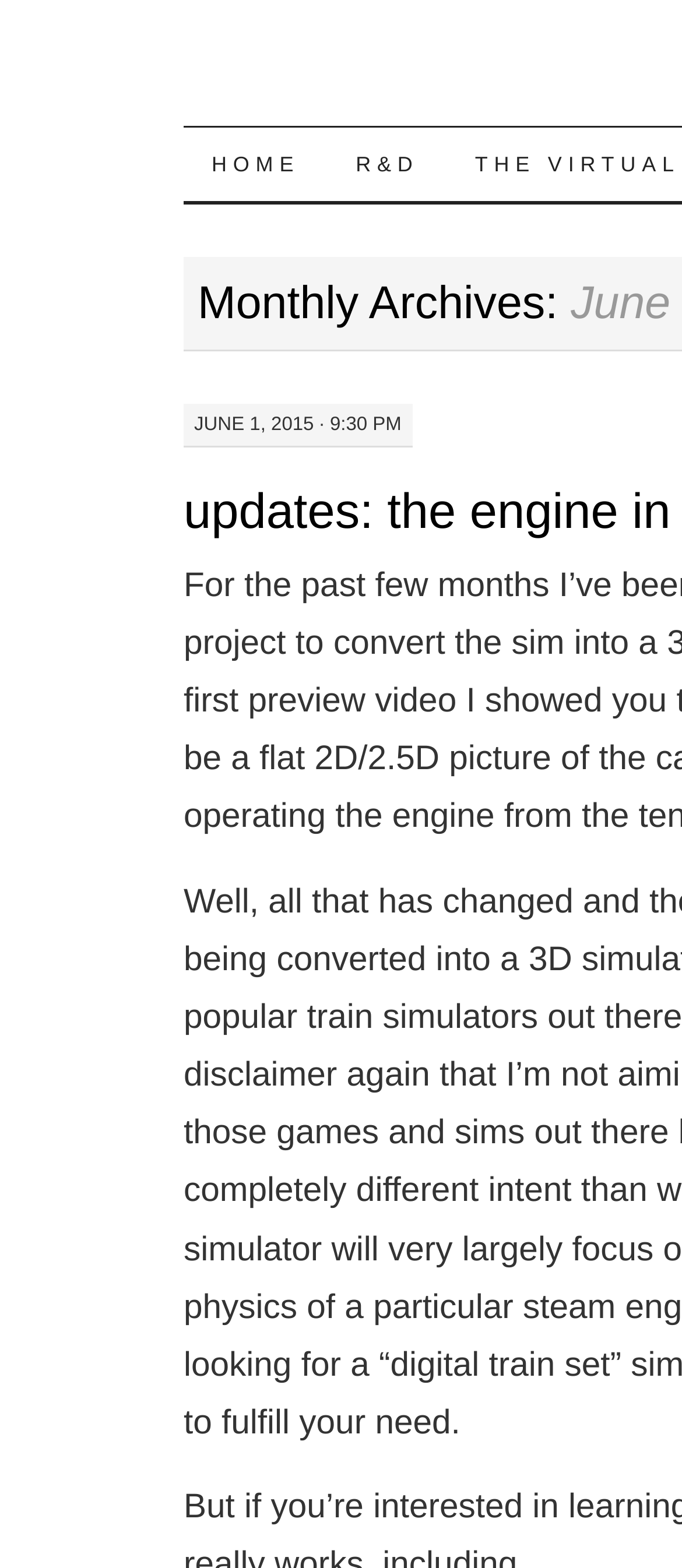Identify the bounding box of the HTML element described as: "Home".

[0.269, 0.081, 0.481, 0.128]